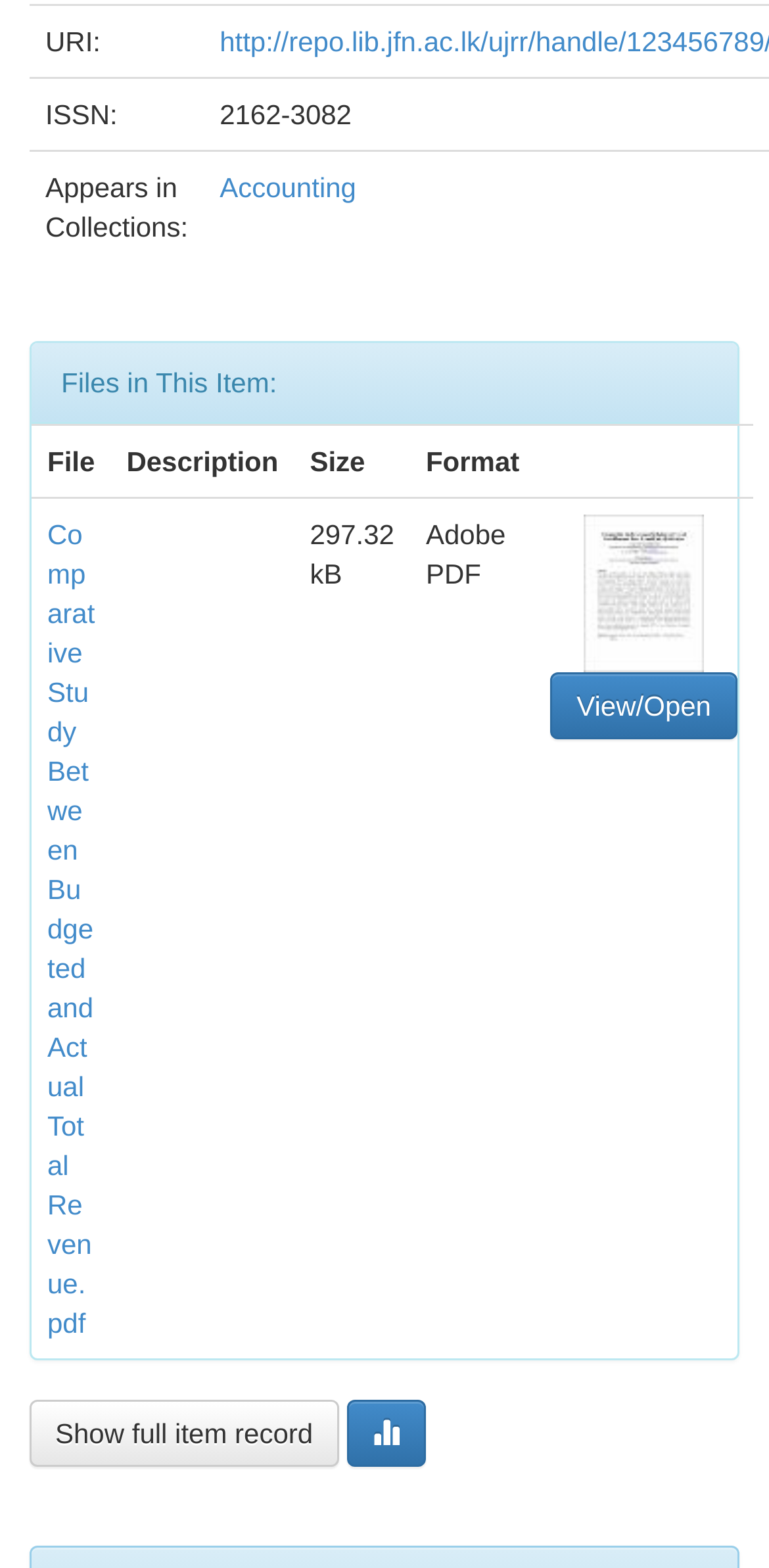Using a single word or phrase, answer the following question: 
What is the format of the file?

Adobe PDF